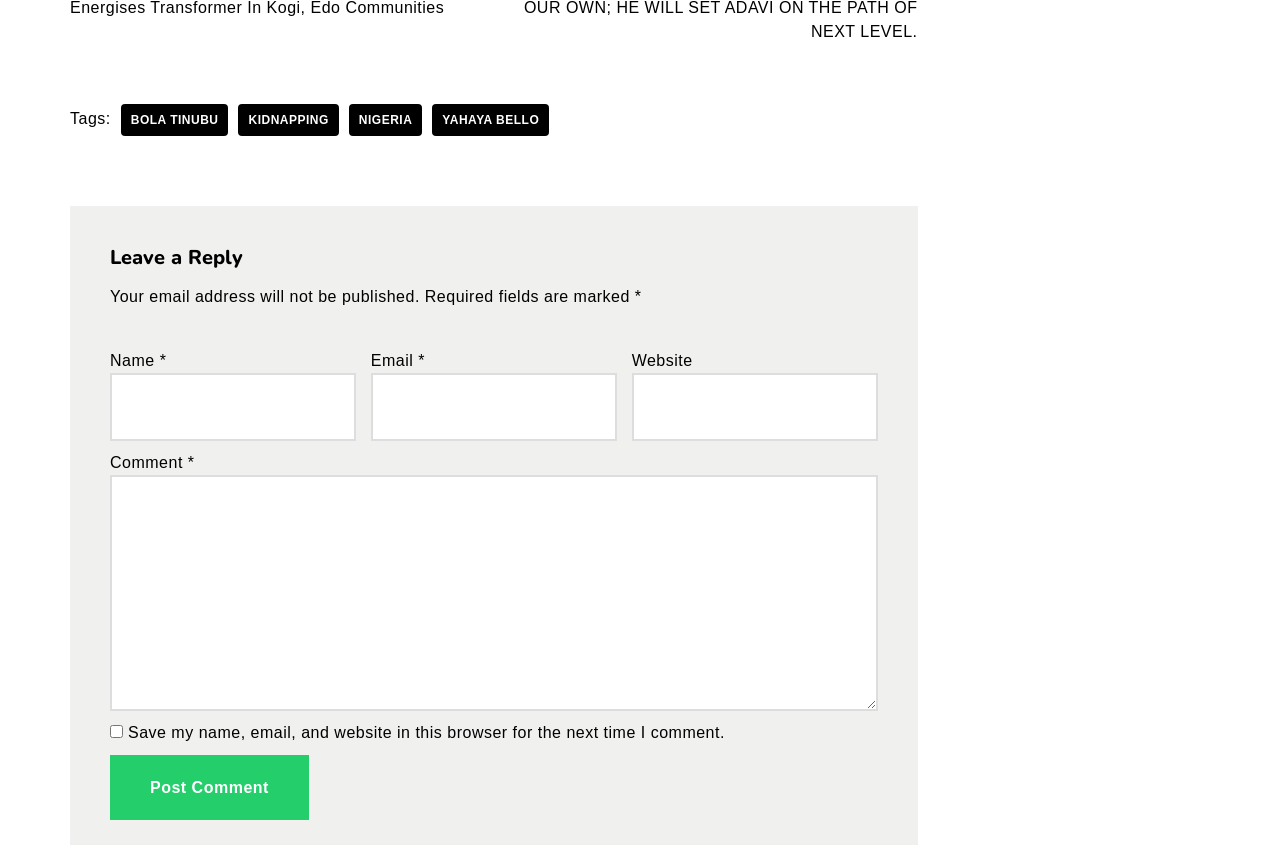From the webpage screenshot, identify the region described by parent_node: Email * aria-describedby="email-notes" name="email". Provide the bounding box coordinates as (top-left x, top-left y, bottom-right x, bottom-right y), with each value being a floating point number between 0 and 1.

[0.29, 0.441, 0.482, 0.522]